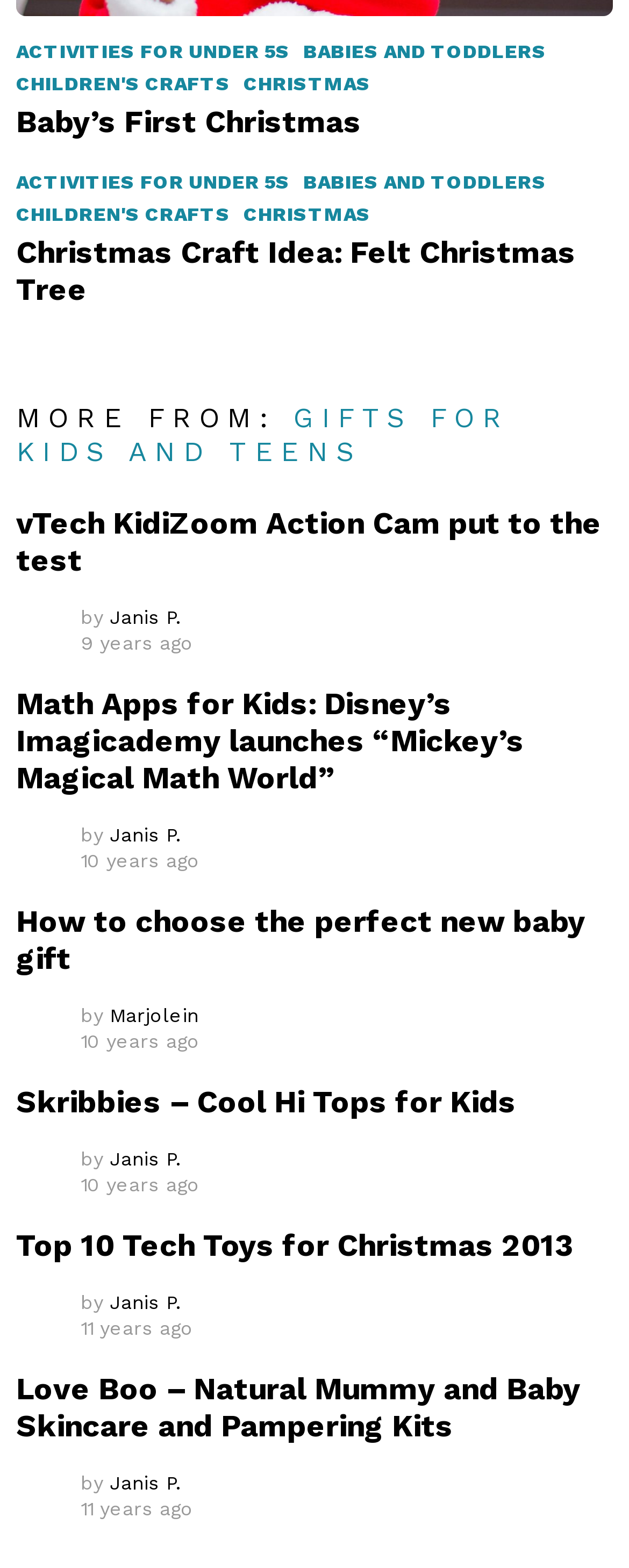What is the category of the article 'Math Apps for Kids: Disney’s Imagicademy launches “Mickey’s Magical Math World”'?
Refer to the image and answer the question using a single word or phrase.

GIFTS FOR KIDS AND TEENS